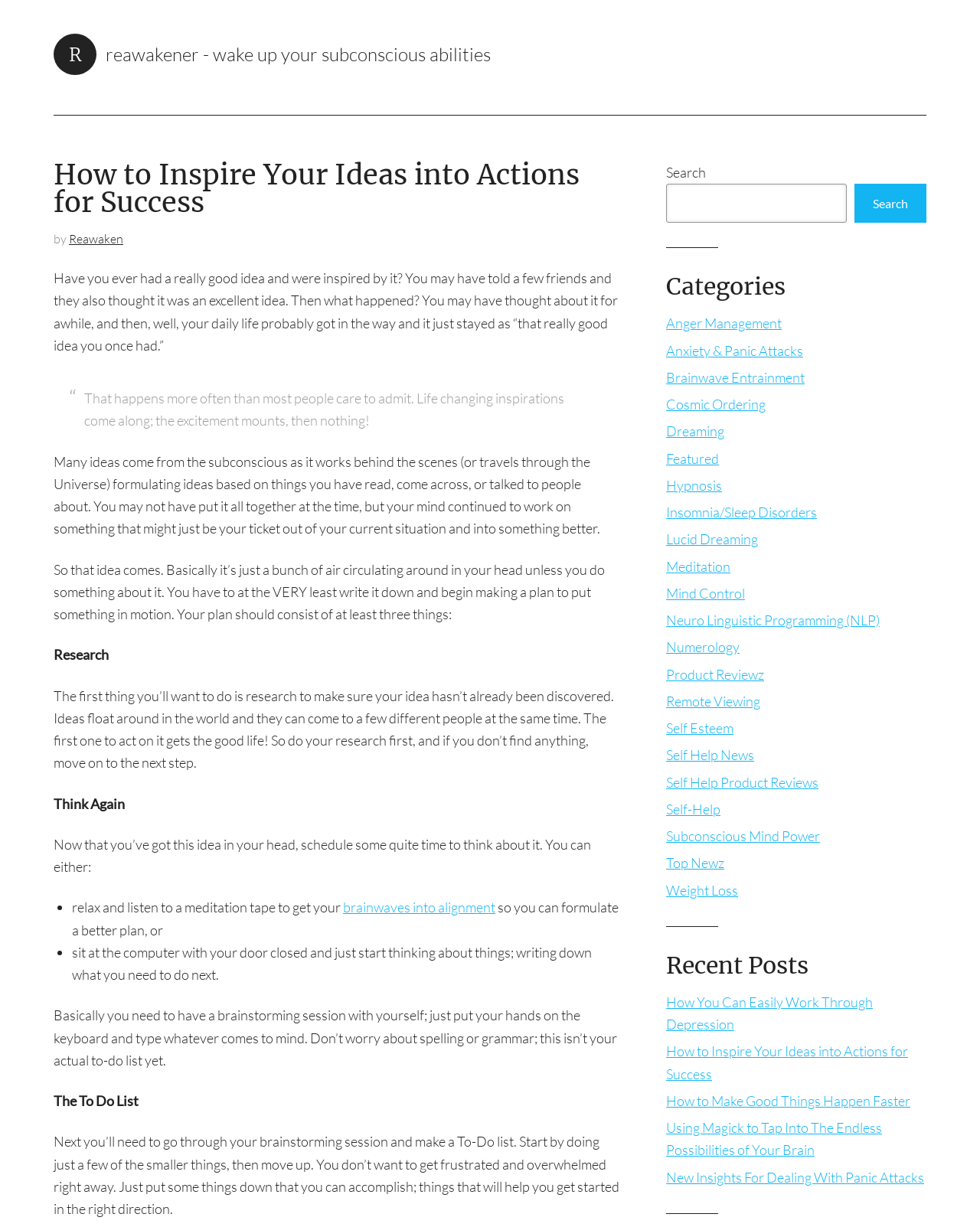Describe the entire webpage, focusing on both content and design.

This webpage is about inspiring ideas into actions for success. At the top, there is a header with the title "How to Inspire Your Ideas into Actions for Success" and a subtitle "by Reawaken". Below the header, there is a paragraph of text that discusses how people often have good ideas but fail to act on them.

The main content of the webpage is divided into sections. The first section discusses the importance of writing down ideas and making a plan to put them into action. It suggests researching the idea, thinking it through, and creating a to-do list. The section is divided into subheadings, including "Research", "Think Again", and "The To Do List".

To the right of the main content, there is a search bar with a button labeled "Search". Below the search bar, there are links to various categories, including "Anger Management", "Anxiety & Panic Attacks", "Brainwave Entrainment", and many others.

Further down the page, there is a section labeled "Recent Posts" that lists several article titles, including "How You Can Easily Work Through Depression", "How to Inspire Your Ideas into Actions for Success", and "Using Magick to Tap Into The Endless Possibilities of Your Brain".